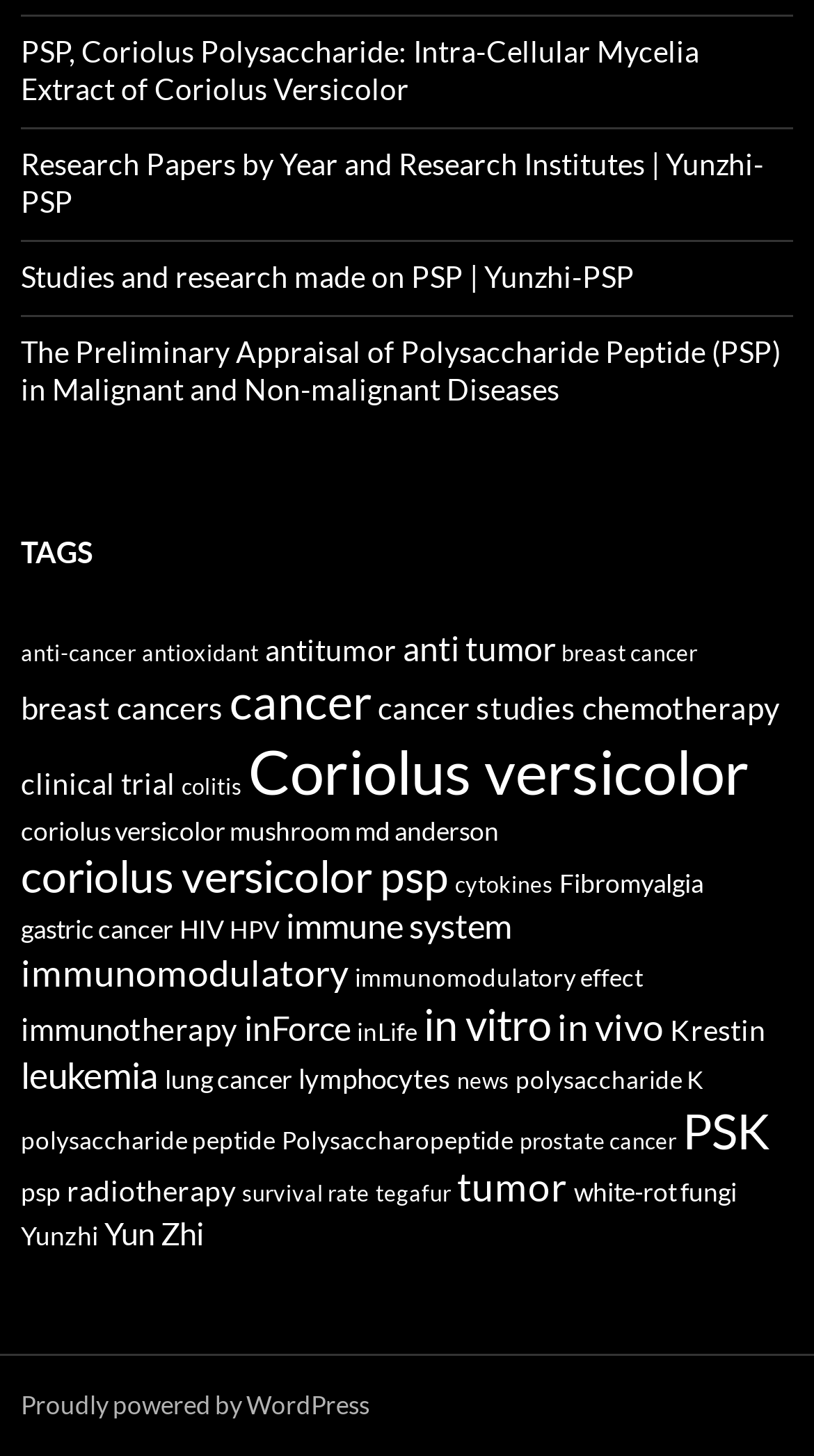Identify the bounding box coordinates of the element that should be clicked to fulfill this task: "Read about Coriolus versicolor PSP". The coordinates should be provided as four float numbers between 0 and 1, i.e., [left, top, right, bottom].

[0.026, 0.583, 0.551, 0.621]